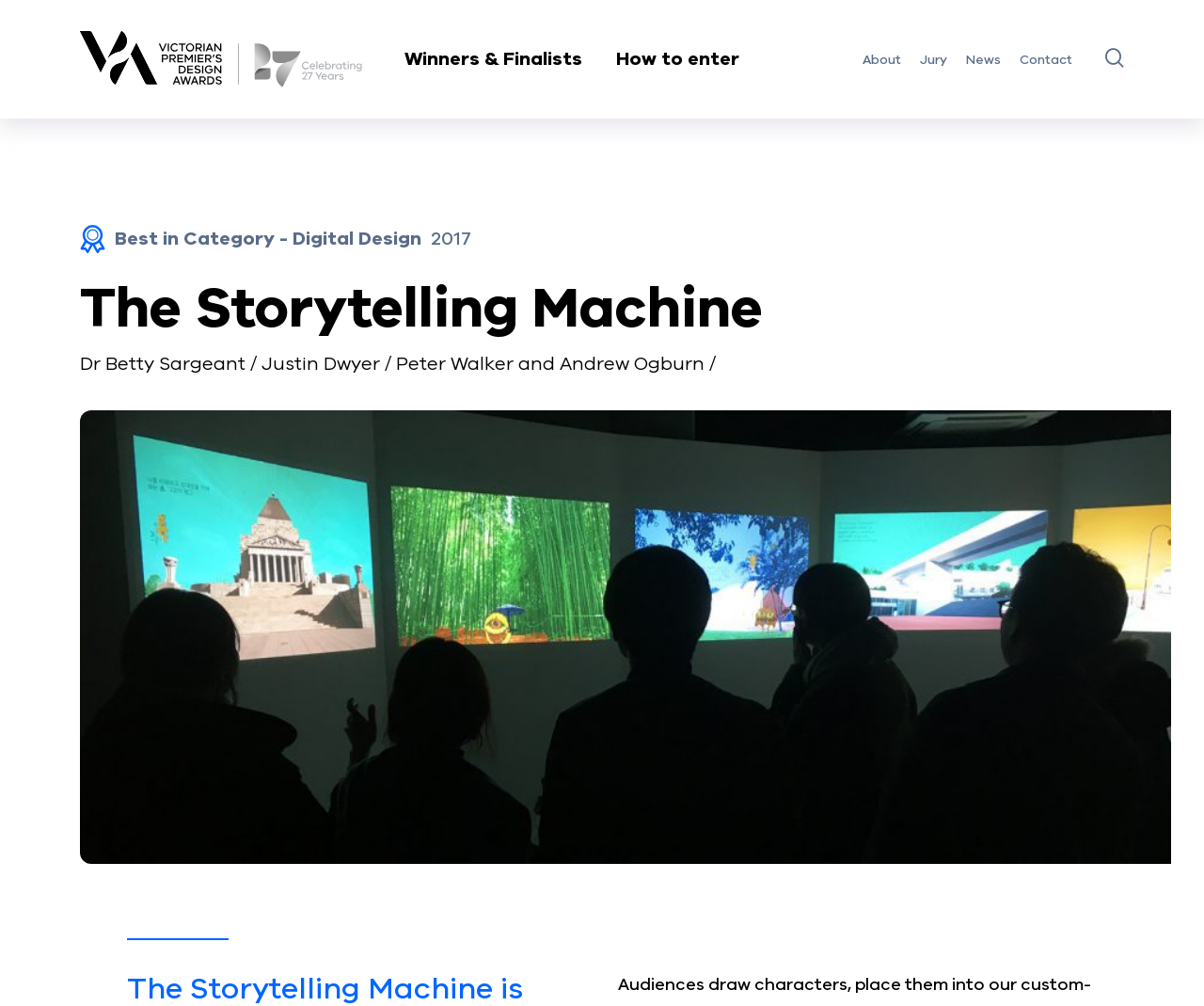Locate the bounding box coordinates of the segment that needs to be clicked to meet this instruction: "Learn about the awards".

[0.716, 0.05, 0.748, 0.068]